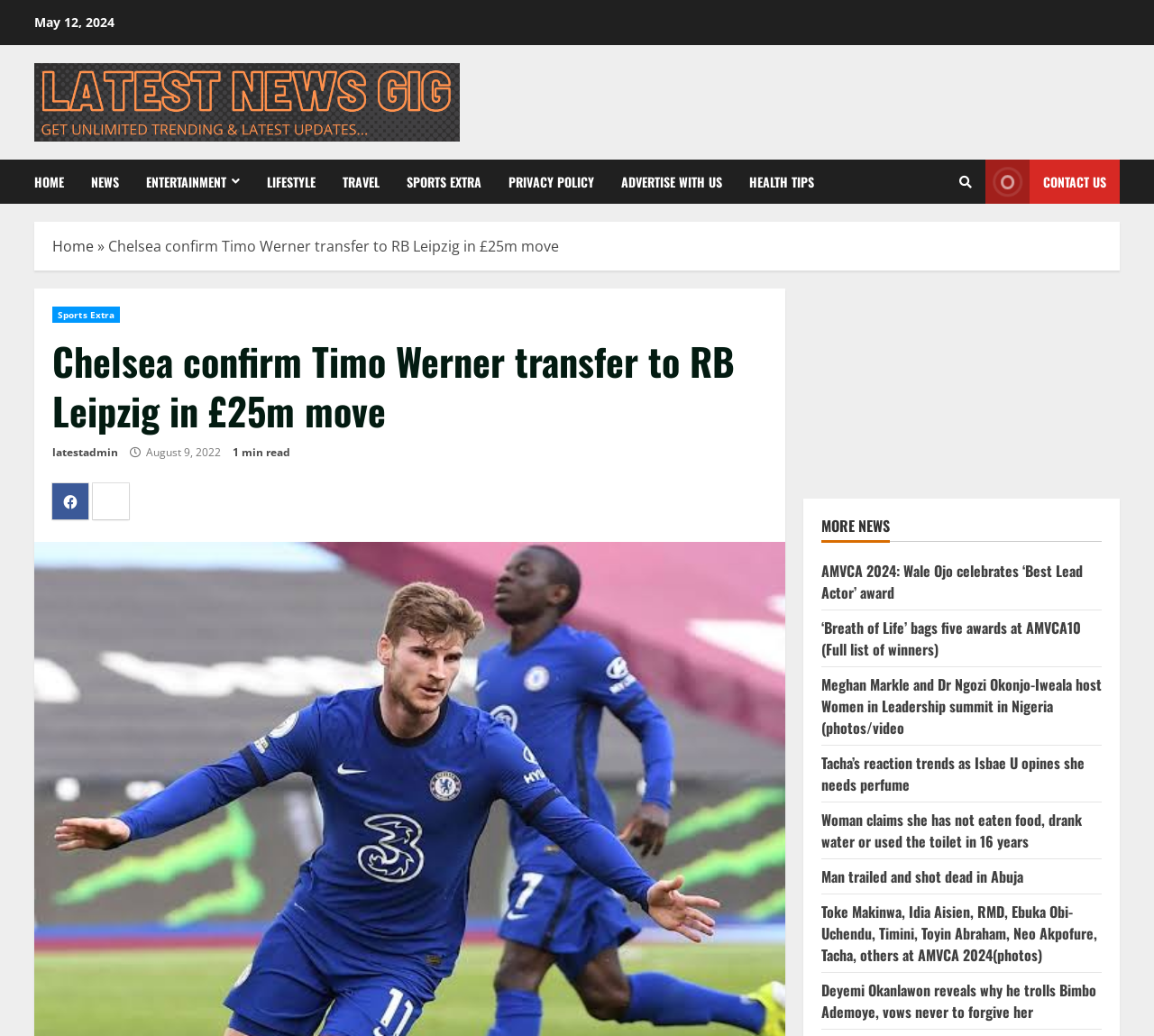Can you find the bounding box coordinates for the UI element given this description: "Health Tips"? Provide the coordinates as four float numbers between 0 and 1: [left, top, right, bottom].

[0.638, 0.154, 0.705, 0.197]